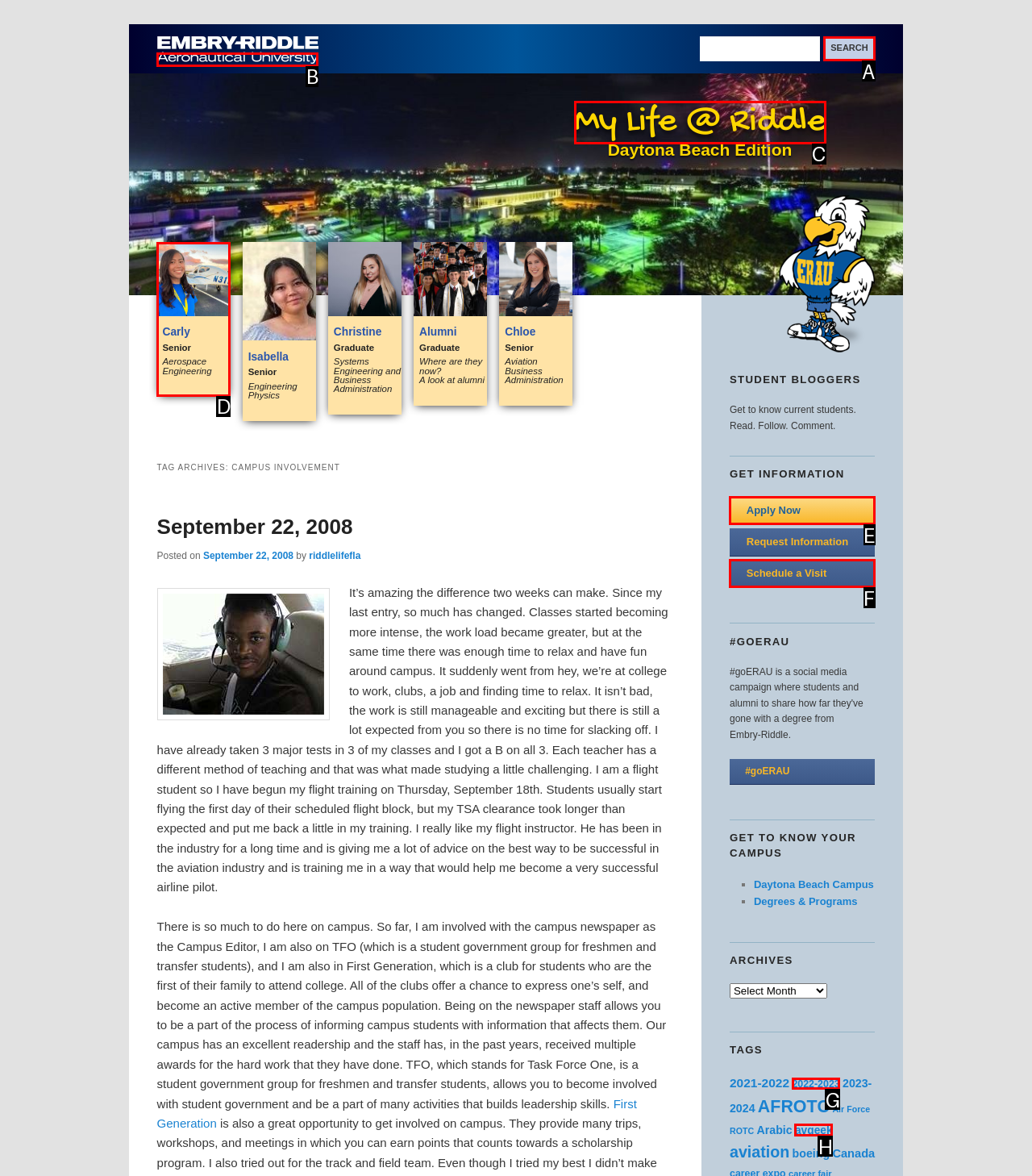Determine the HTML element to be clicked to complete the task: Search. Answer by giving the letter of the selected option.

A